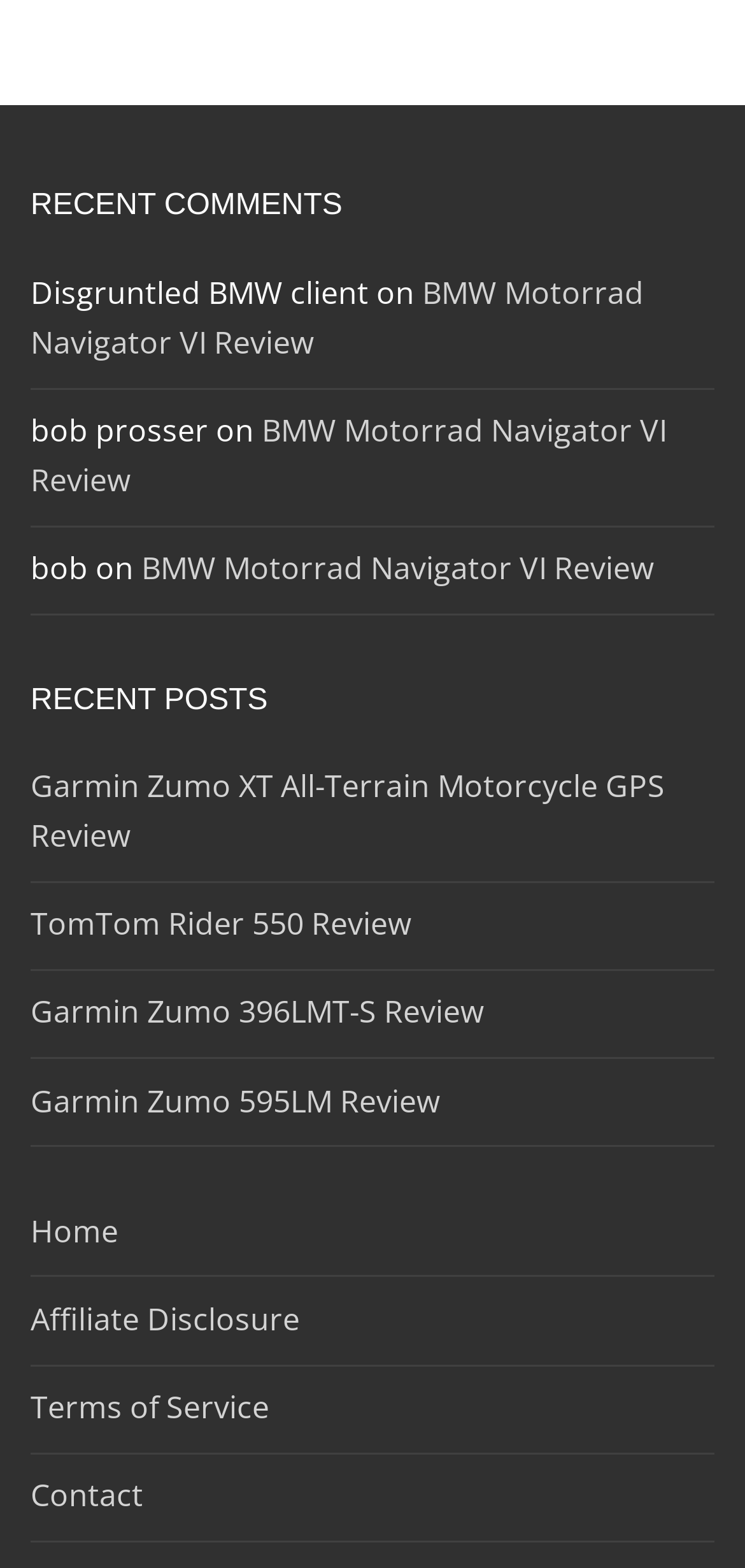What is the purpose of the links at the bottom?
Please use the image to deliver a detailed and complete answer.

The links at the bottom, such as 'Home', 'Affiliate Disclosure', 'Terms of Service', and 'Contact', seem to be navigation links that allow users to access different sections of the website, suggesting that their purpose is navigation.